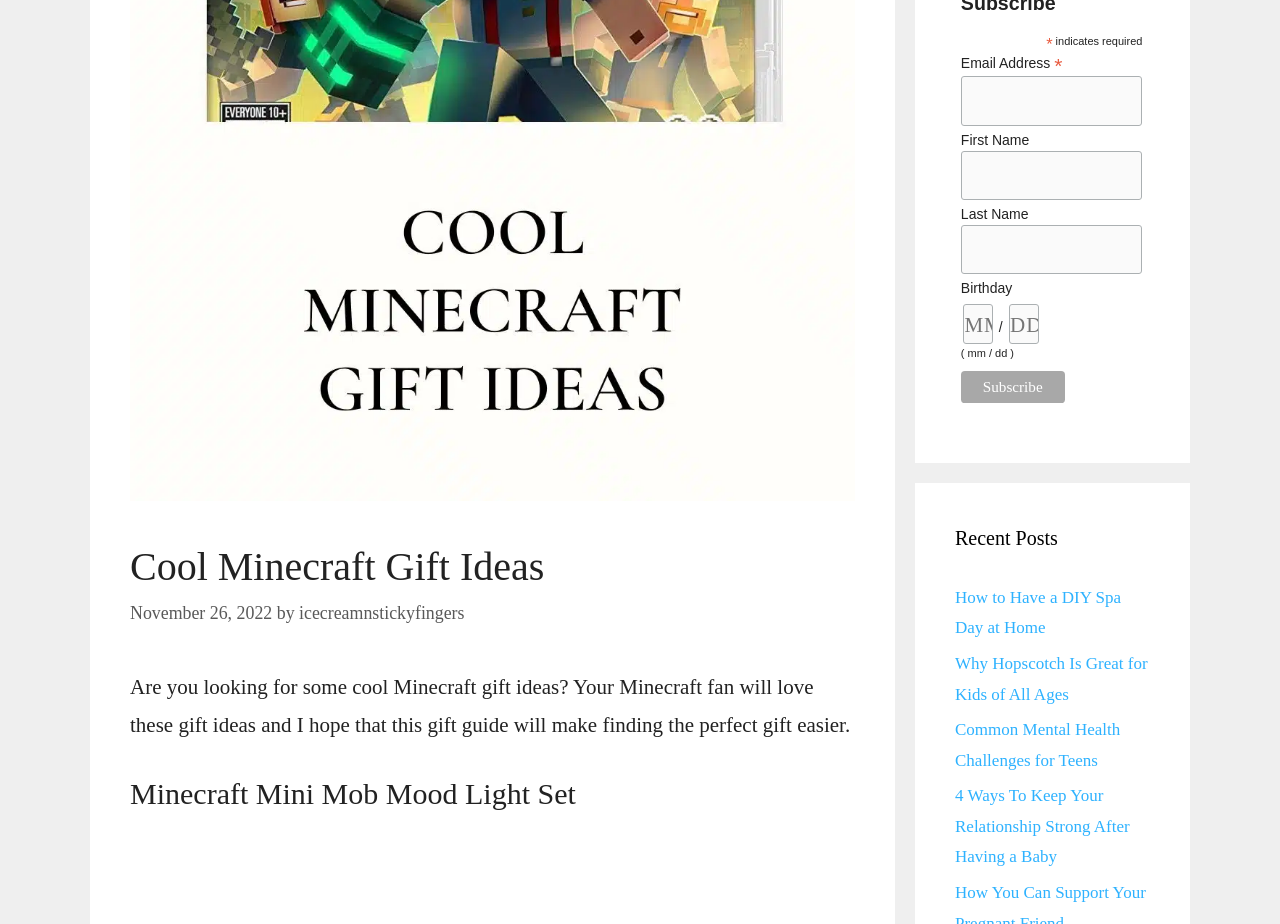Please find and report the bounding box coordinates of the element to click in order to perform the following action: "Read recent post about DIY Spa Day". The coordinates should be expressed as four float numbers between 0 and 1, in the format [left, top, right, bottom].

[0.746, 0.658, 0.876, 0.712]